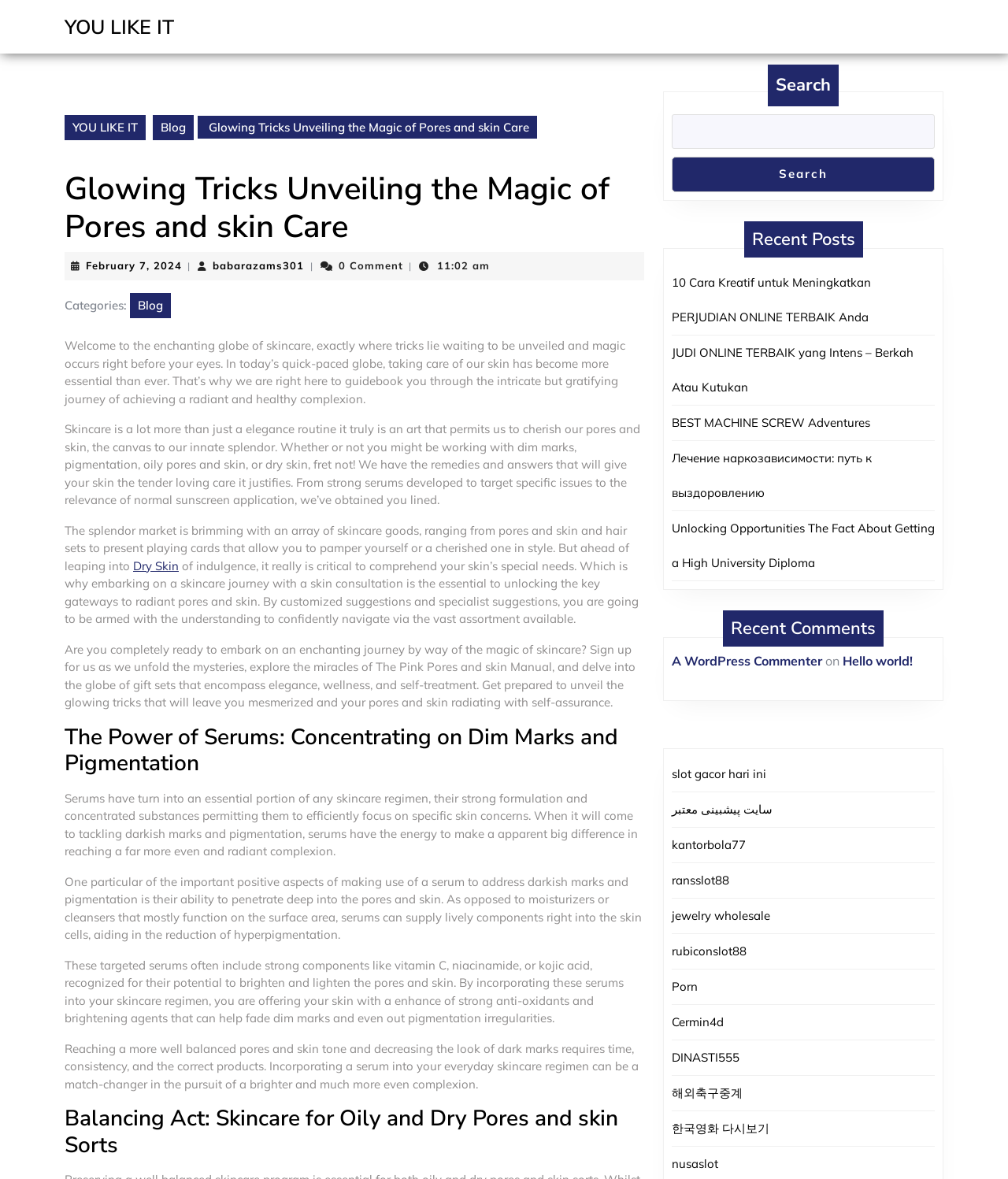Please find the bounding box coordinates of the clickable region needed to complete the following instruction: "Click on the 'Dry Skin' link". The bounding box coordinates must consist of four float numbers between 0 and 1, i.e., [left, top, right, bottom].

[0.132, 0.473, 0.177, 0.486]